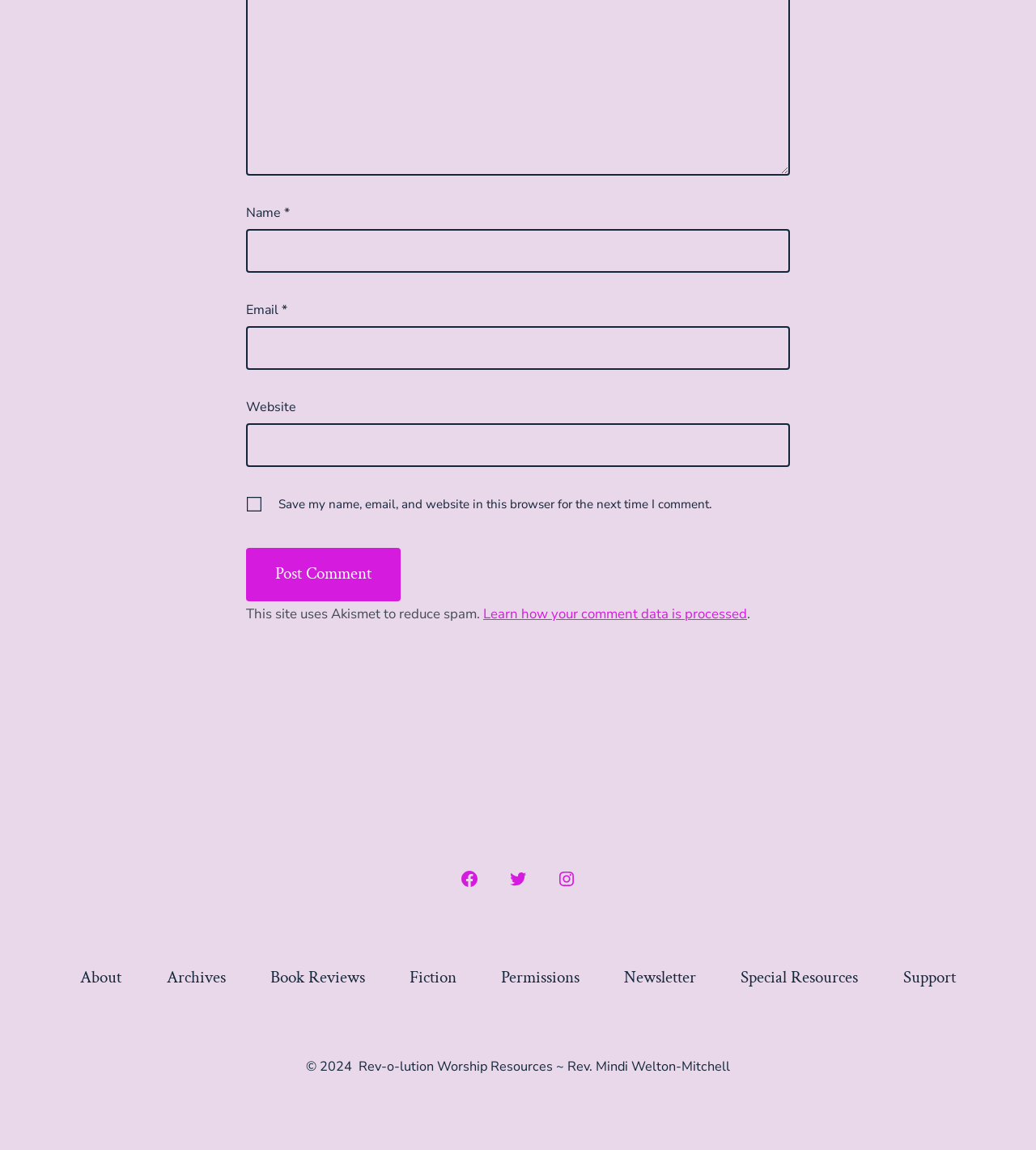Given the element description, predict the bounding box coordinates in the format (top-left x, top-left y, bottom-right x, bottom-right y), using floating point numbers between 0 and 1: parent_node: Email * aria-describedby="email-notes" name="email"

[0.238, 0.283, 0.762, 0.322]